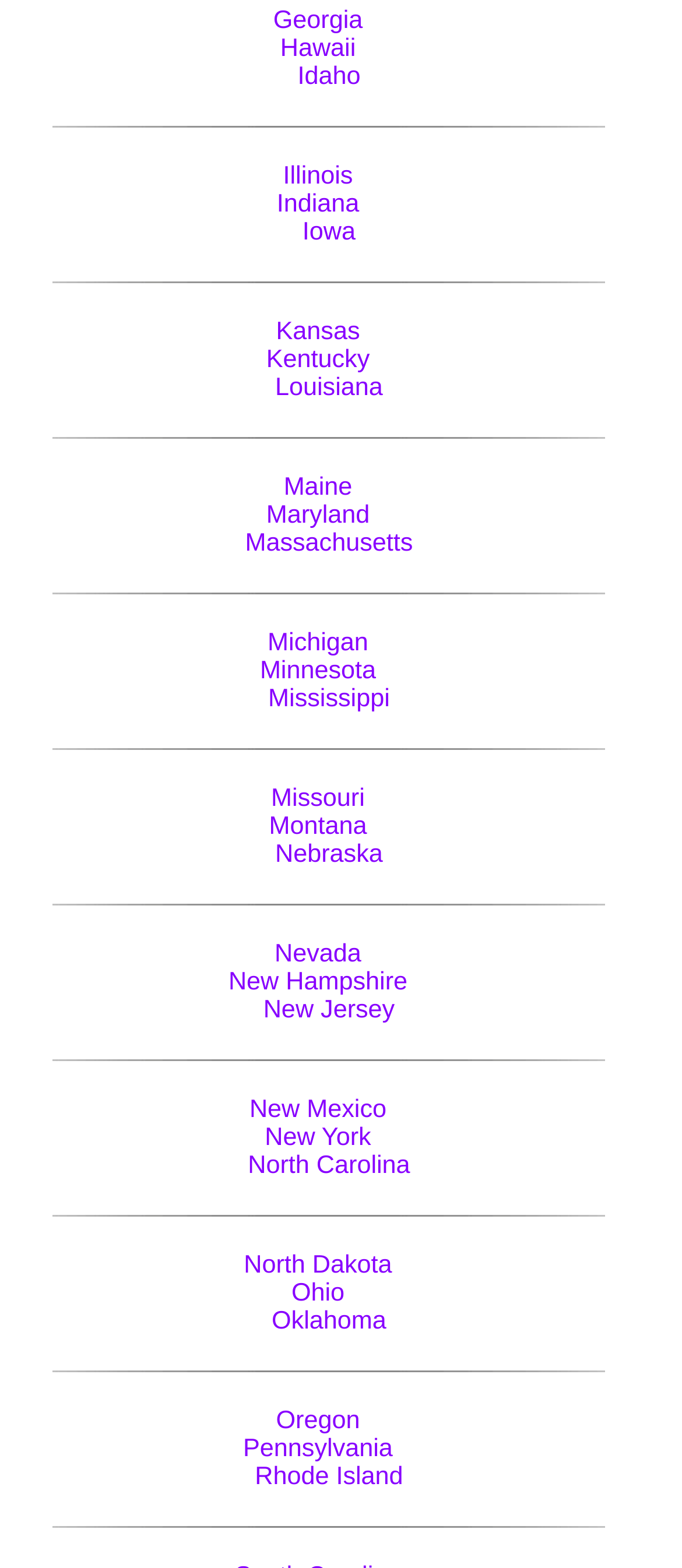Locate the bounding box coordinates of the area where you should click to accomplish the instruction: "Select Oregon".

[0.405, 0.897, 0.528, 0.915]